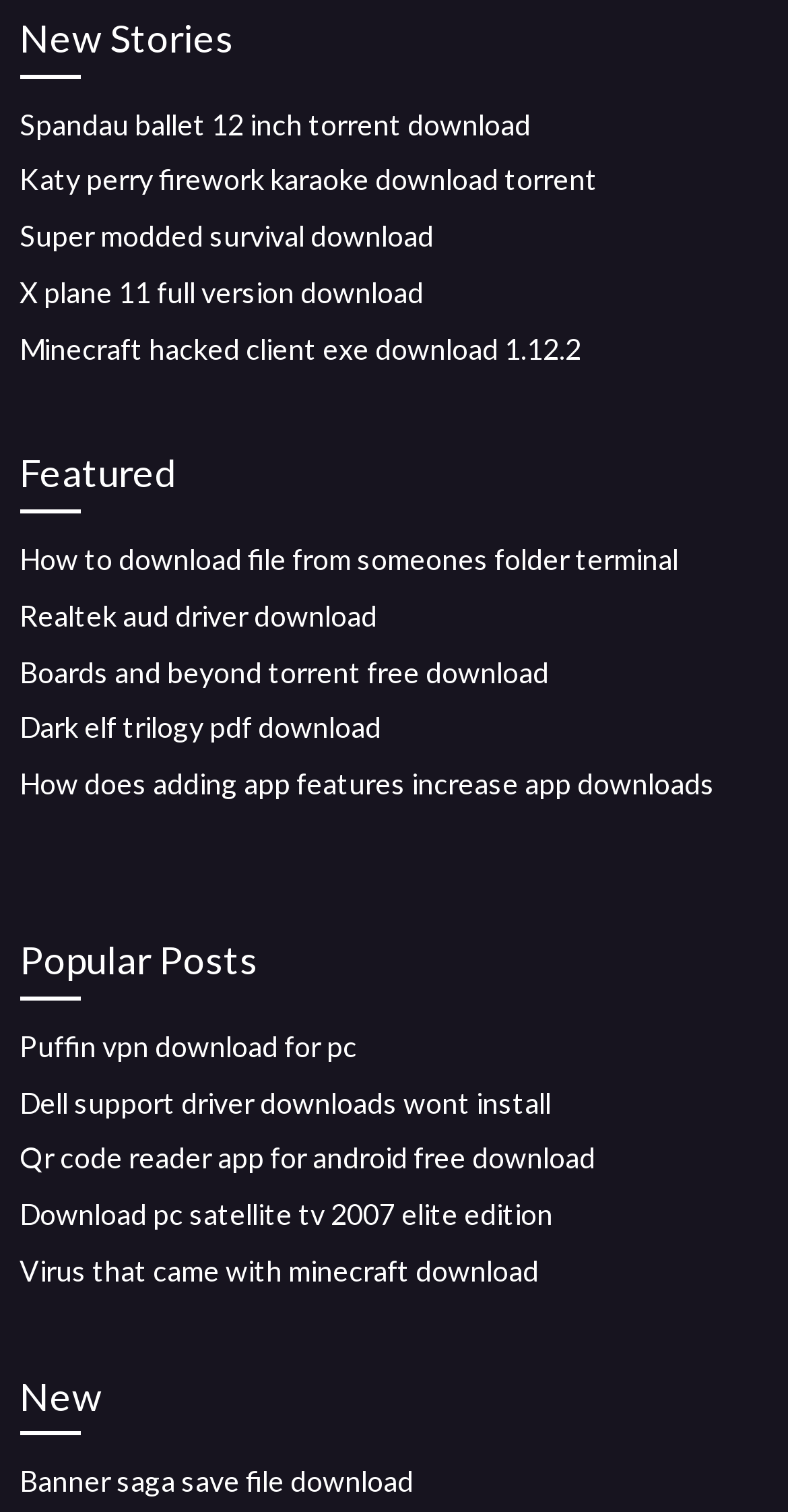Locate the bounding box coordinates of the element you need to click to accomplish the task described by this instruction: "Read 'How to download file from someones folder terminal'".

[0.025, 0.358, 0.861, 0.381]